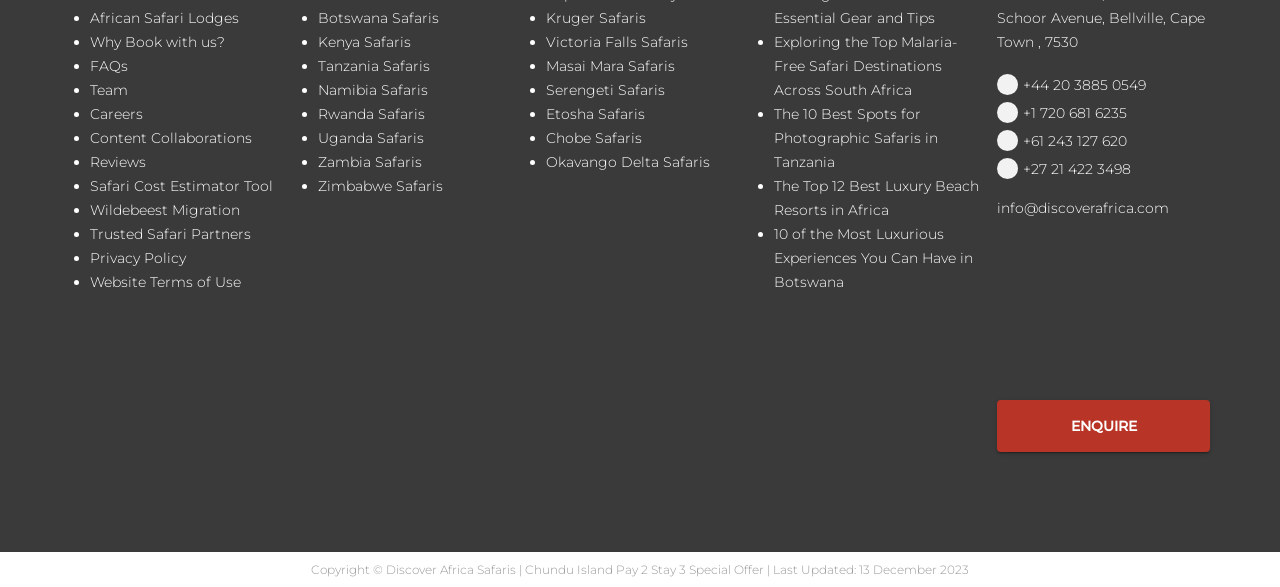Please reply to the following question with a single word or a short phrase:
What is the name of the special offer mentioned?

Chundu Island Pay 2 Stay 3 Special Offer